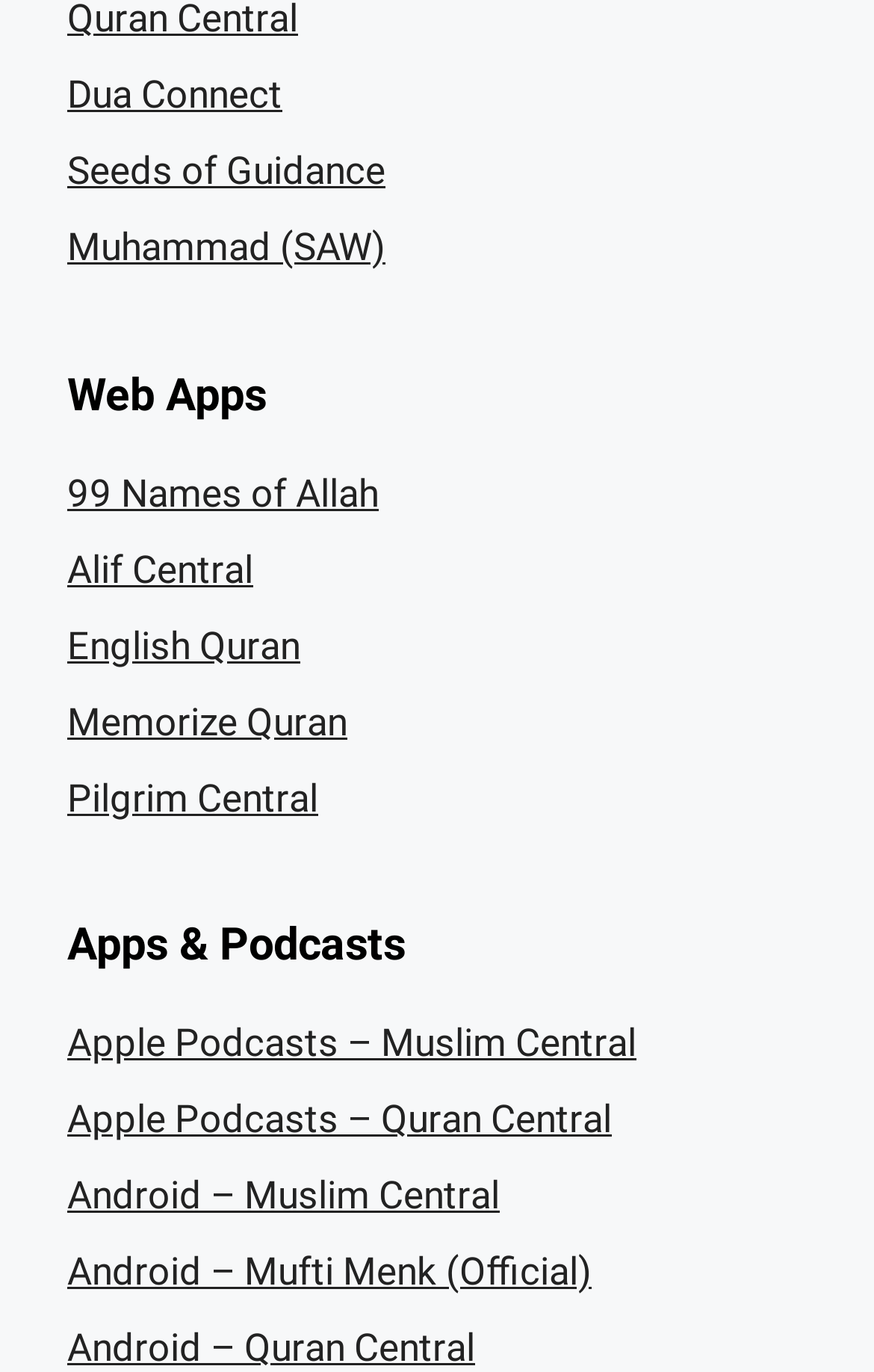What is the first link on the webpage?
Answer with a single word or phrase by referring to the visual content.

Dua Connect